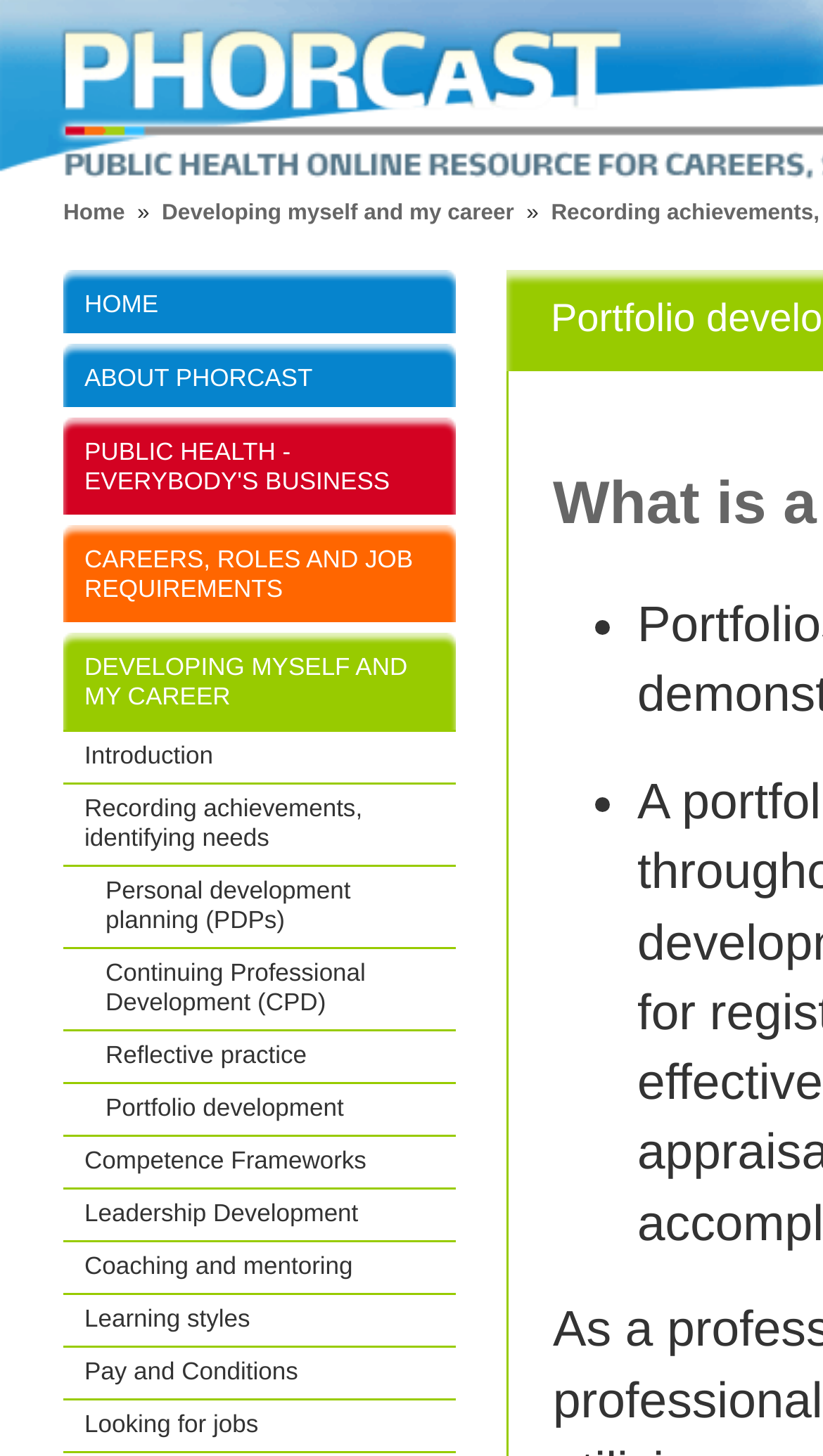Locate the coordinates of the bounding box for the clickable region that fulfills this instruction: "Read more about the graphic design school project".

None